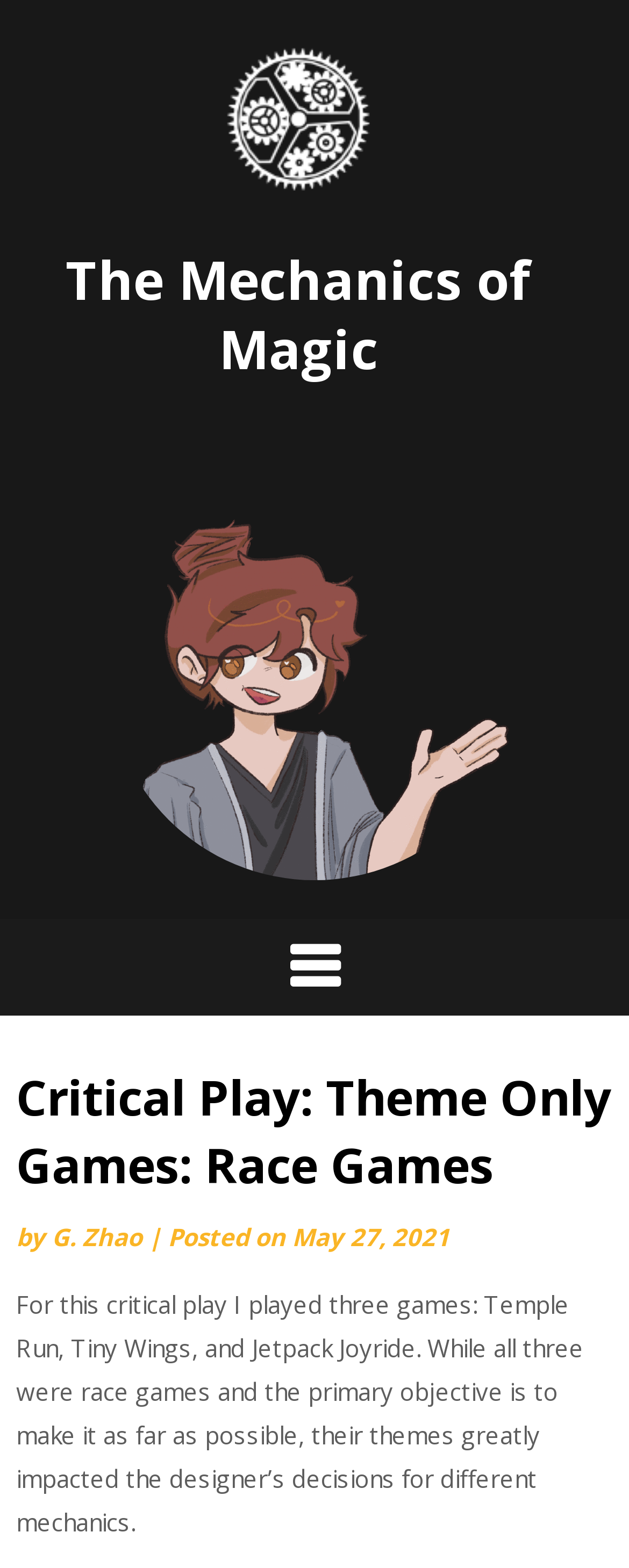Determine the bounding box coordinates (top-left x, top-left y, bottom-right x, bottom-right y) of the UI element described in the following text: May 27, 2021

[0.464, 0.778, 0.715, 0.799]